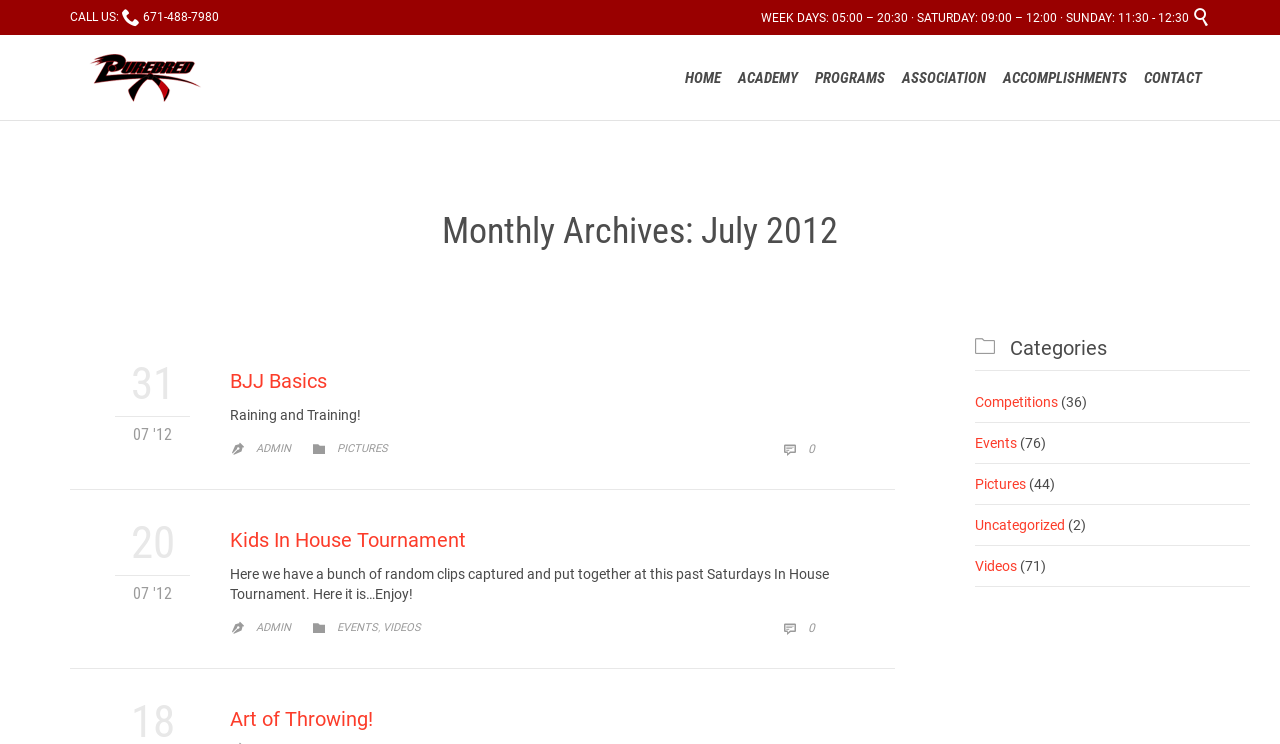Offer an in-depth caption of the entire webpage.

This webpage appears to be a blog or news website, with a focus on a specific topic or community. At the top of the page, there is a header section with a phone number and business hours listed. Below this, there is a navigation menu with links to different sections of the website, including "Home", "Academy", "Programs", "Association", "Accomplishments", and "Contact".

The main content of the page is a series of blog posts or articles, each with a heading and a brief summary or excerpt. The posts are listed in a reverse chronological order, with the most recent post at the top. Each post has a title, a date, and a category or tag associated with it. Some posts also have images or videos embedded in them.

To the right of the main content, there is a sidebar with a list of categories or tags, including "Competitions", "Events", "Pictures", "Uncategorized", and "Videos". Each category has a number of posts associated with it, indicated in parentheses.

At the very bottom of the page, there is a link to skip to the main content, which suggests that the page may have a lot of navigation or other elements above the main content.